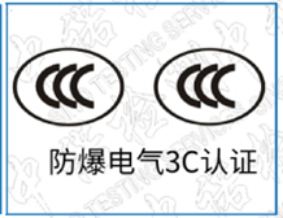What type of environments are the certified products intended for?
Give a detailed response to the question by analyzing the screenshot.

The certified products are intended for operation in hazardous environments where there is a risk of explosion, and the 3C certification ensures that they meet the necessary safety standards for such environments.